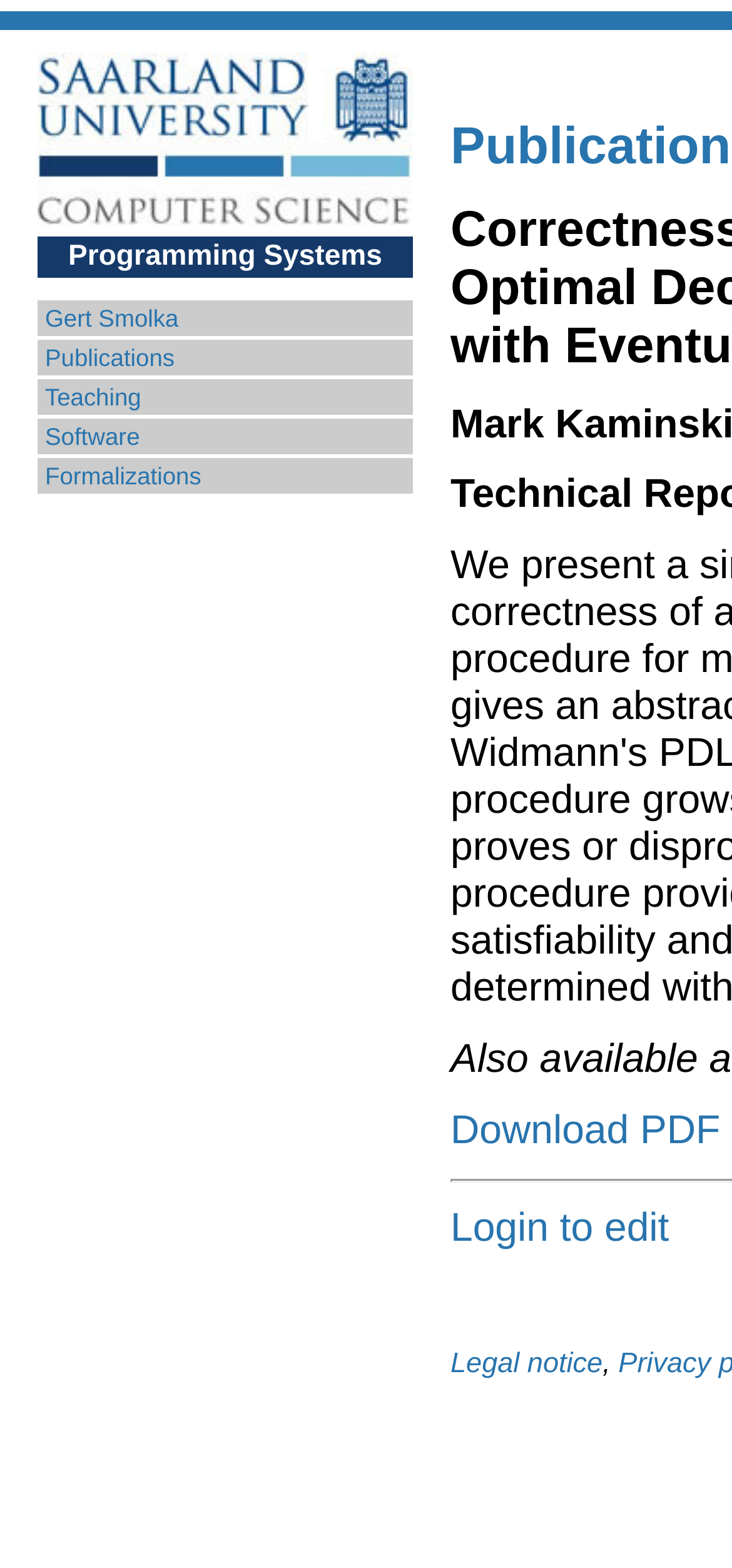What is the name of the person associated with the publication?
Please provide a single word or phrase in response based on the screenshot.

Gert Smolka